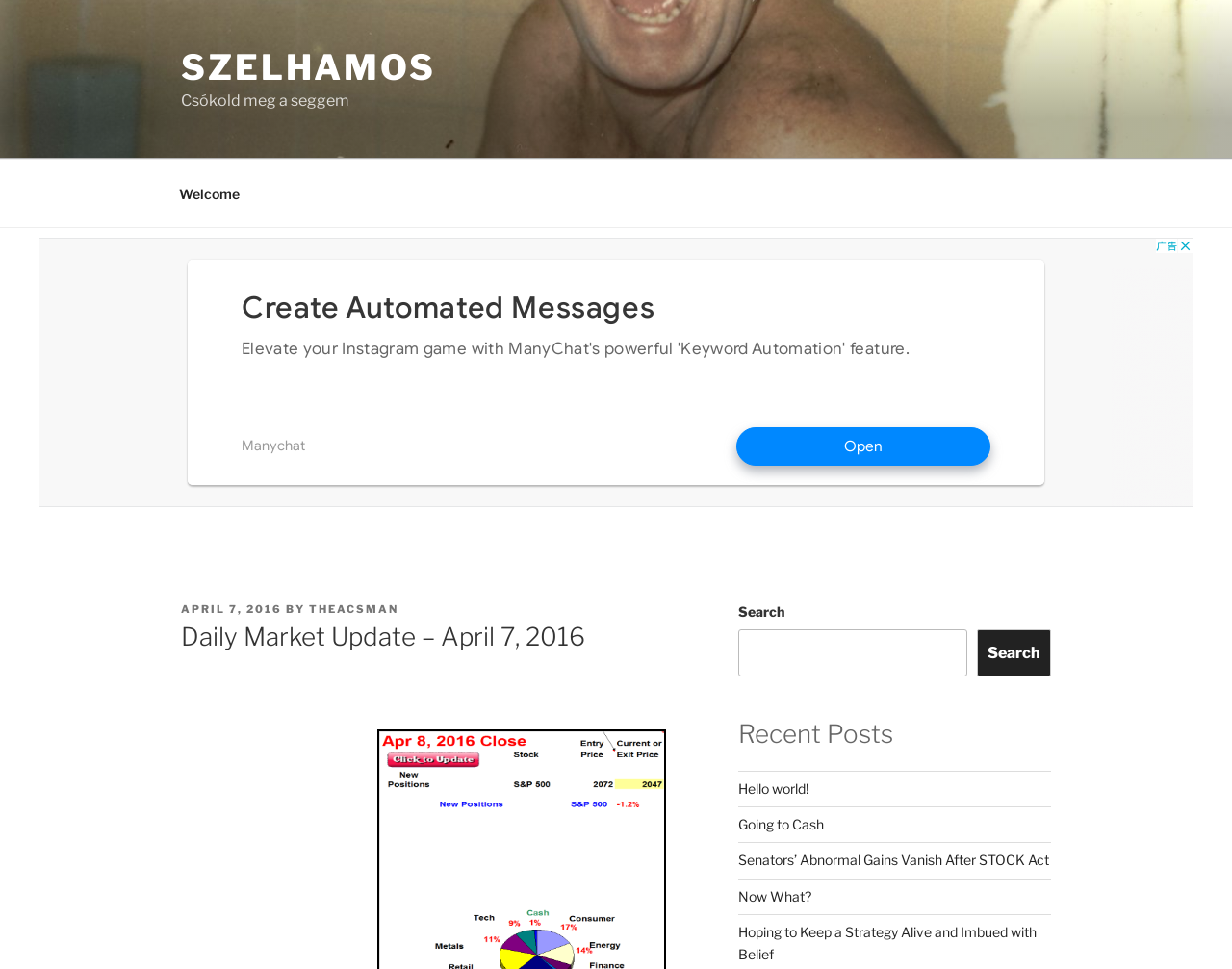What is the date of the daily market update?
Please provide a single word or phrase in response based on the screenshot.

April 7, 2016